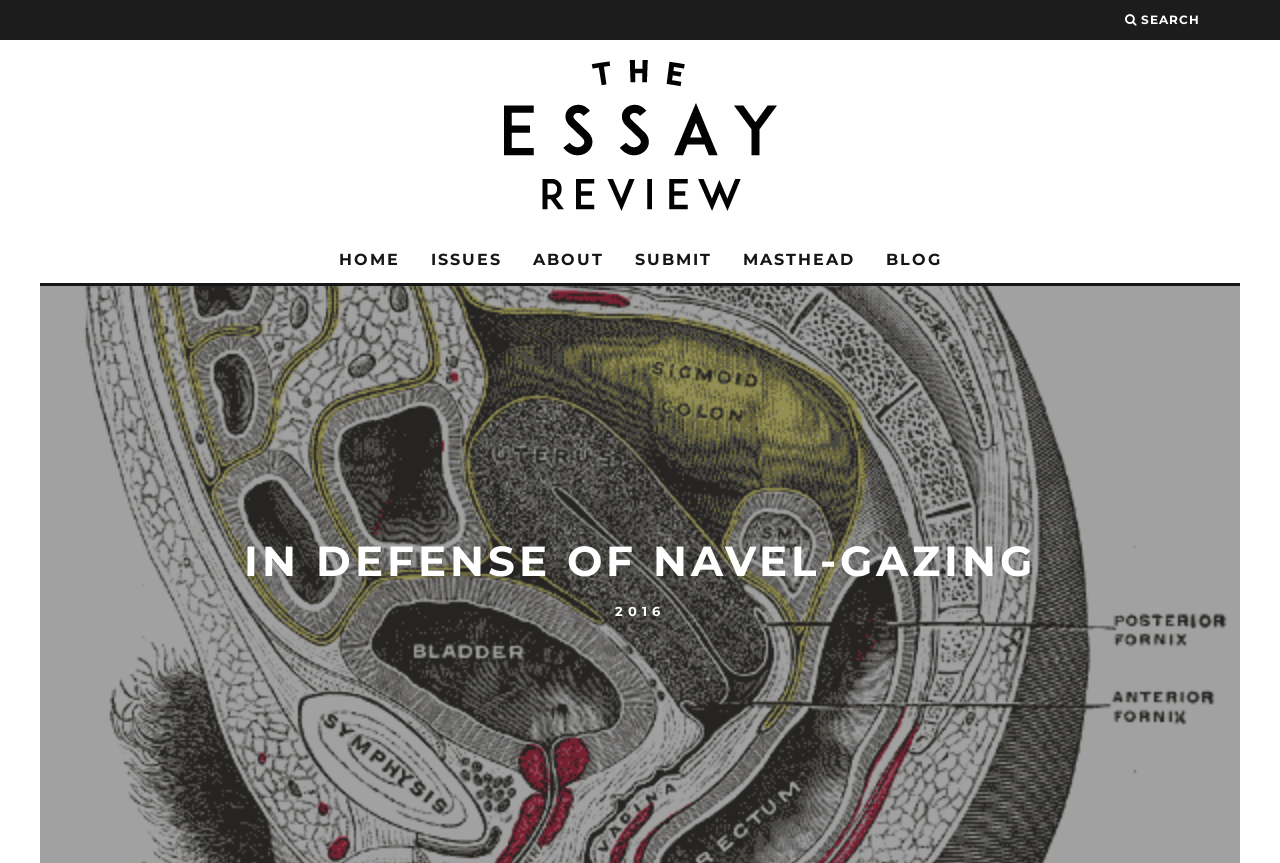Pinpoint the bounding box coordinates of the element you need to click to execute the following instruction: "read the article". The bounding box should be represented by four float numbers between 0 and 1, in the format [left, top, right, bottom].

[0.047, 0.619, 0.953, 0.682]